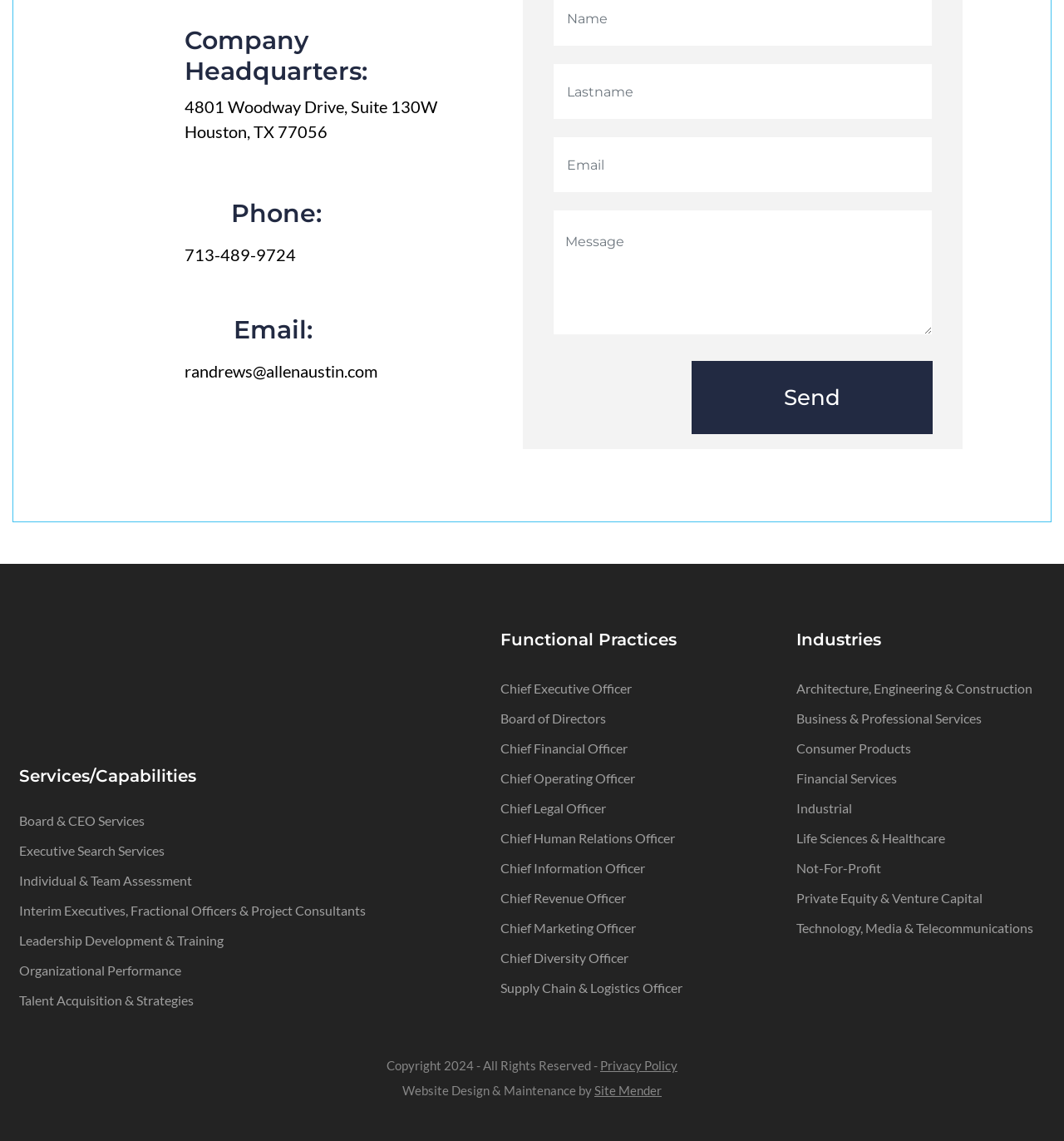How many links are available under 'Functional Practices'?
Ensure your answer is thorough and detailed.

Under the 'Functional Practices' heading, there are 11 link elements, with coordinates ranging from [0.47, 0.596, 0.593, 0.61] to [0.47, 0.859, 0.641, 0.872]. These links are likely used to navigate to different pages or sections related to functional practices.